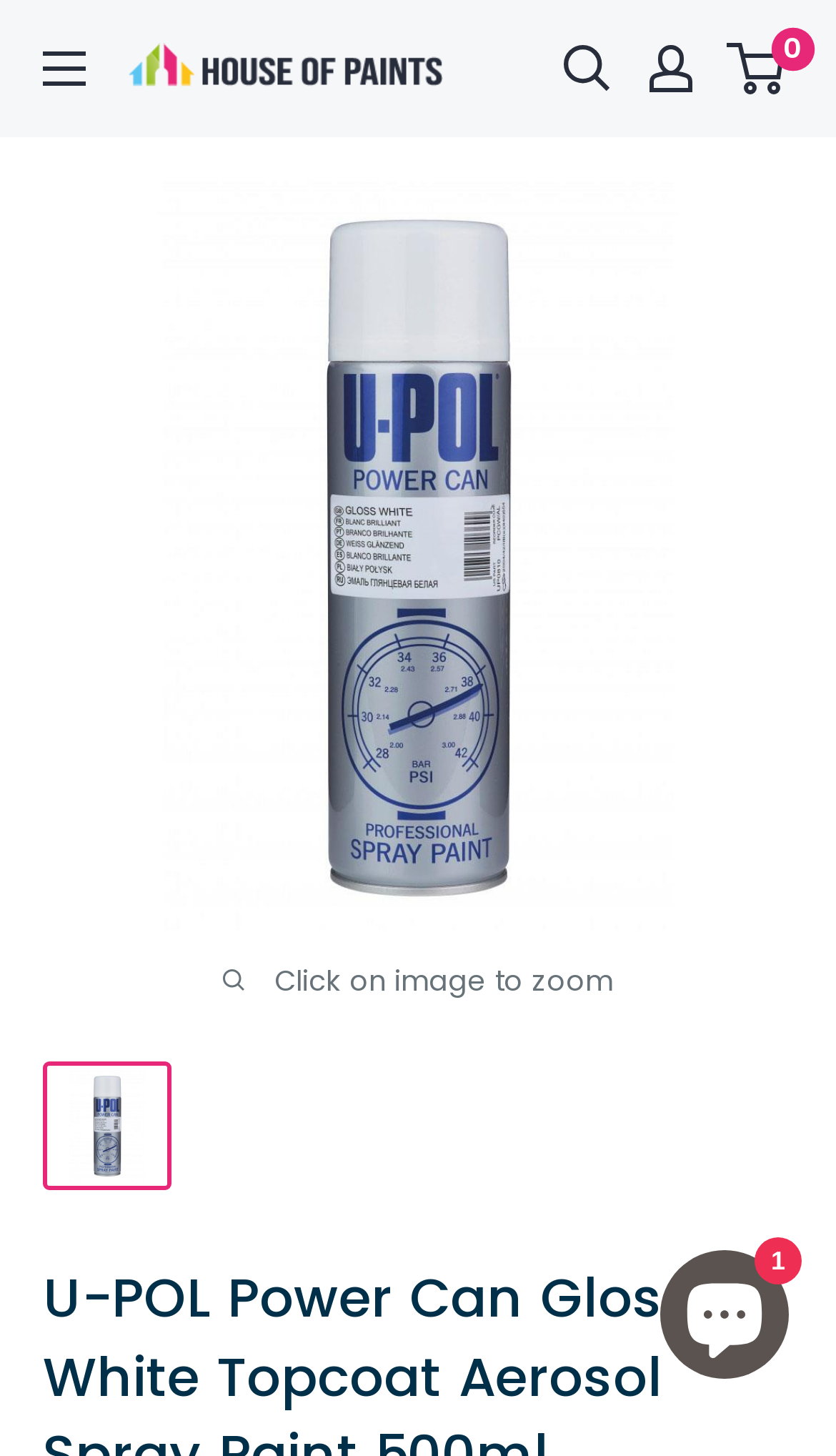Can you zoom in on the product image?
Answer briefly with a single word or phrase based on the image.

Yes